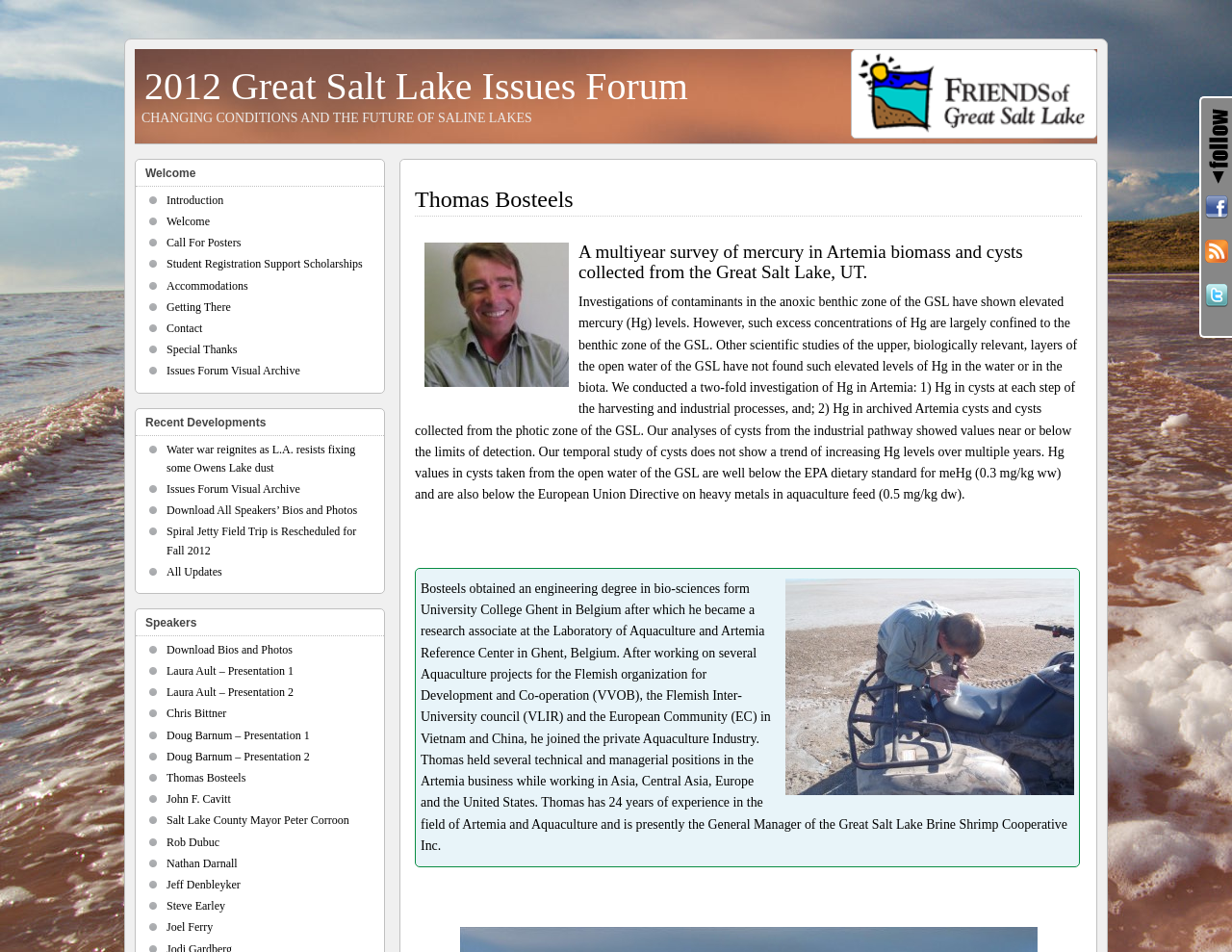How many years of experience does Thomas Bosteels have in the field of Artemia and Aquaculture?
Refer to the screenshot and deliver a thorough answer to the question presented.

The number of years of experience is obtained from the StaticText element with OCR text 'Thomas has 24 years of experience in the field of Artemia and Aquaculture and is presently the General Manager of the Great Salt Lake Brine Shrimp Cooperative Inc.'.